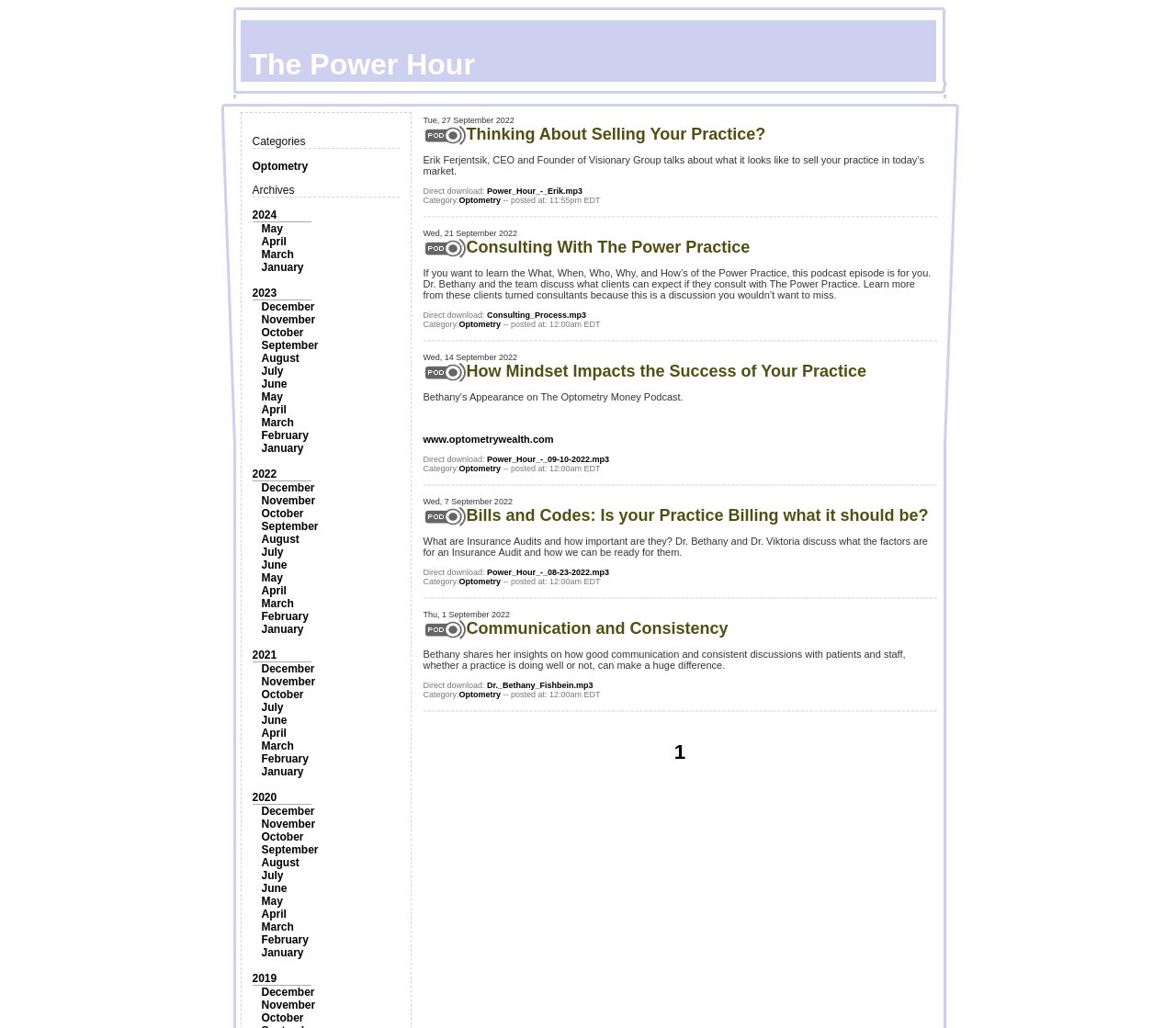Give a one-word or short phrase answer to the question: 
How many links are there in the 'Categories' section?

1